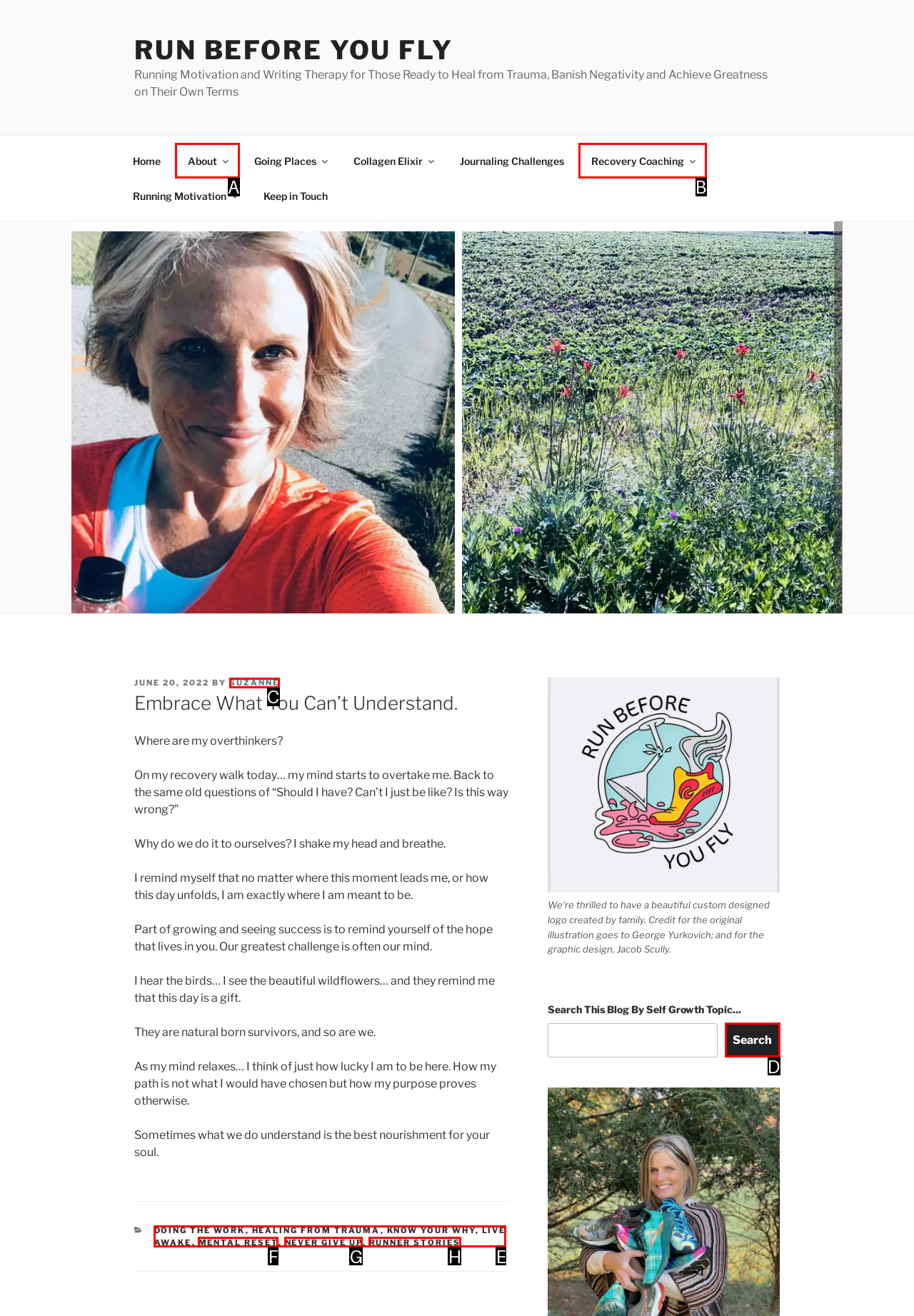Using the description: suzanne, find the HTML element that matches it. Answer with the letter of the chosen option.

C